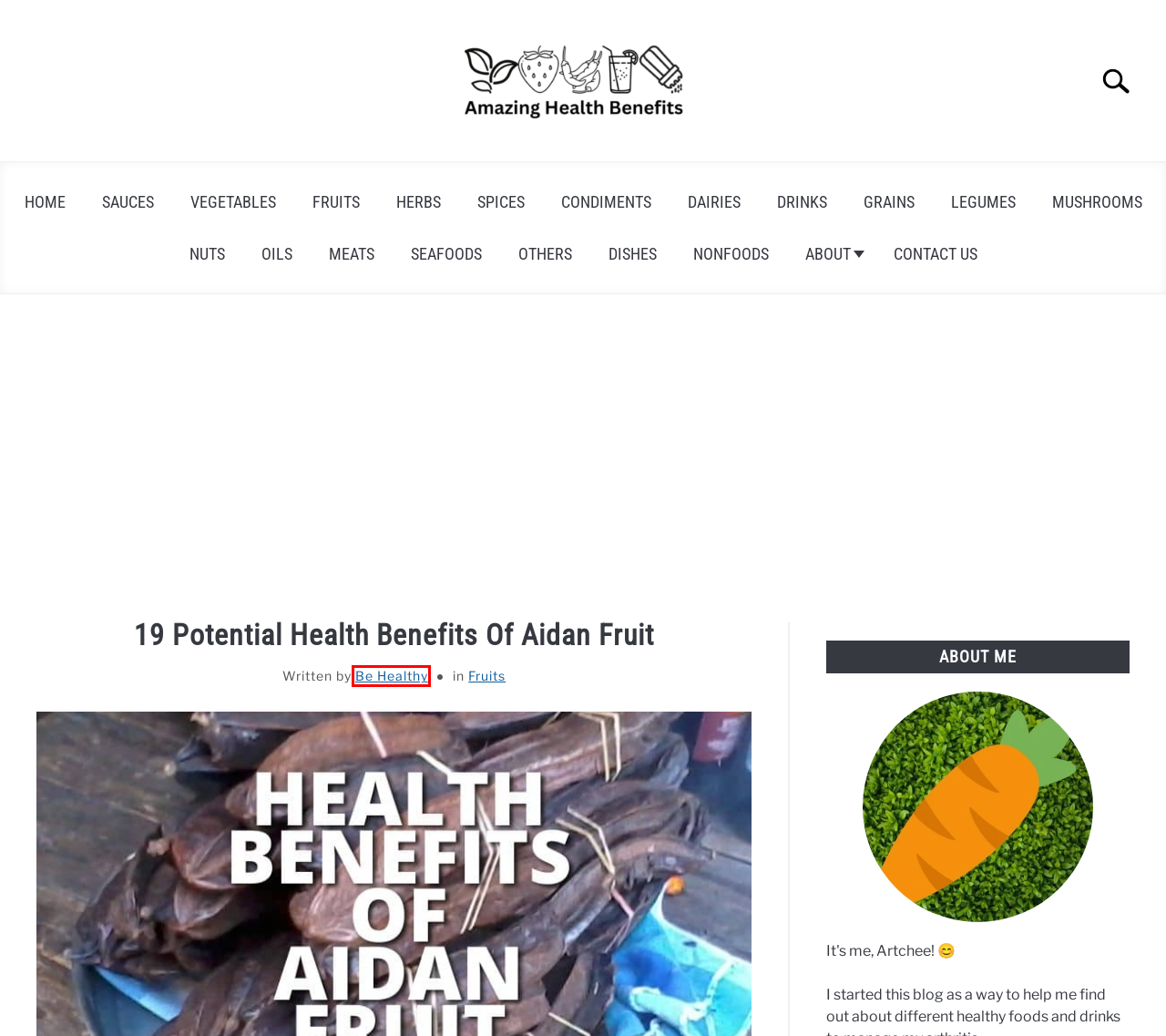With the provided screenshot showing a webpage and a red bounding box, determine which webpage description best fits the new page that appears after clicking the element inside the red box. Here are the options:
A. Dairies Archives | Amazing Health Benefits
B. Be Healthy, Author at Amazing Health Benefits
C. Others Archives | Amazing Health Benefits
D. Nonfoods Archives | Amazing Health Benefits
E. Dishes Archives | Amazing Health Benefits
F. Mushrooms Archives | Amazing Health Benefits
G. Fruits Archives | Amazing Health Benefits
H. About

B